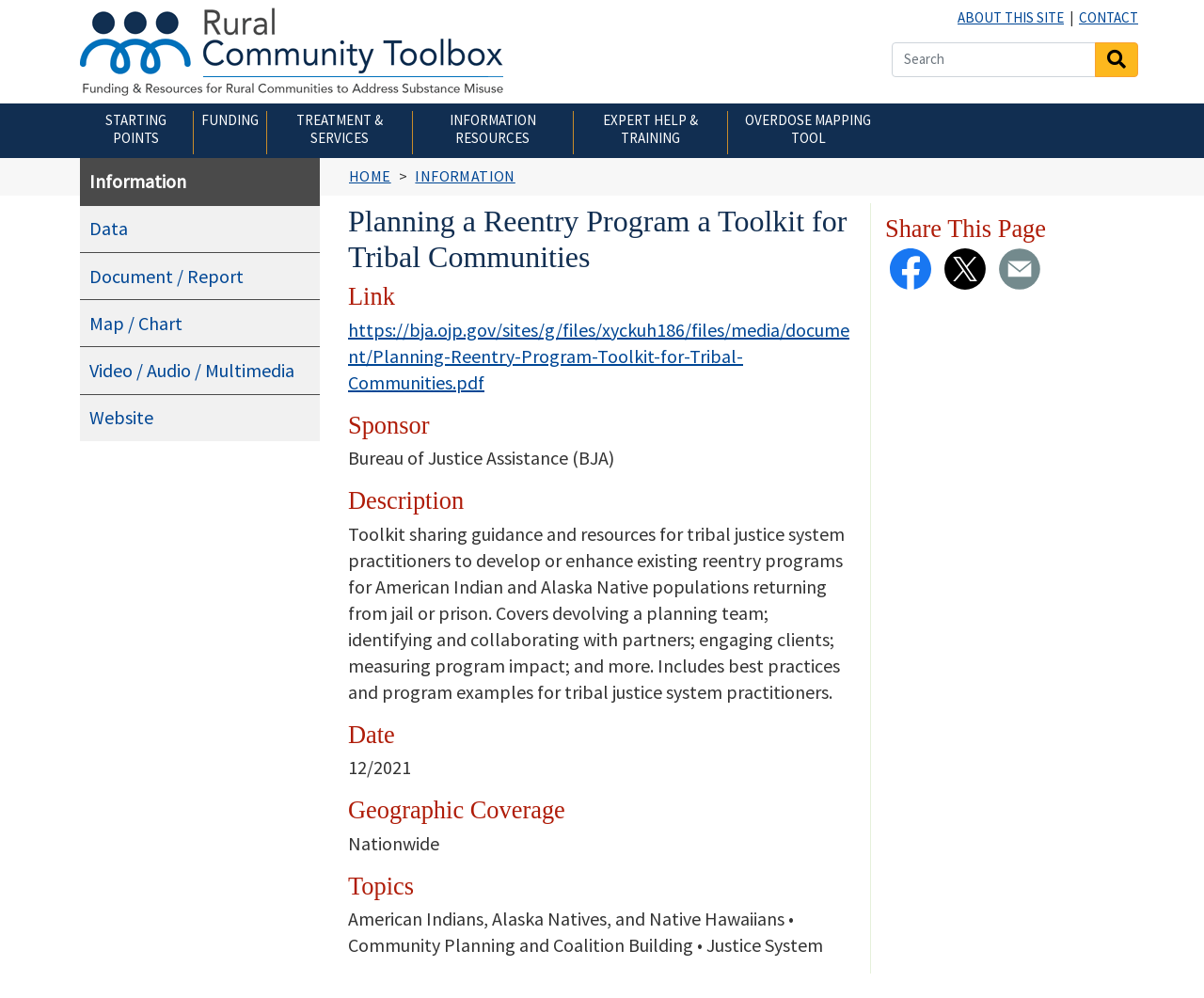Can you pinpoint the bounding box coordinates for the clickable element required for this instruction: "Open the menu"? The coordinates should be four float numbers between 0 and 1, i.e., [left, top, right, bottom].

None